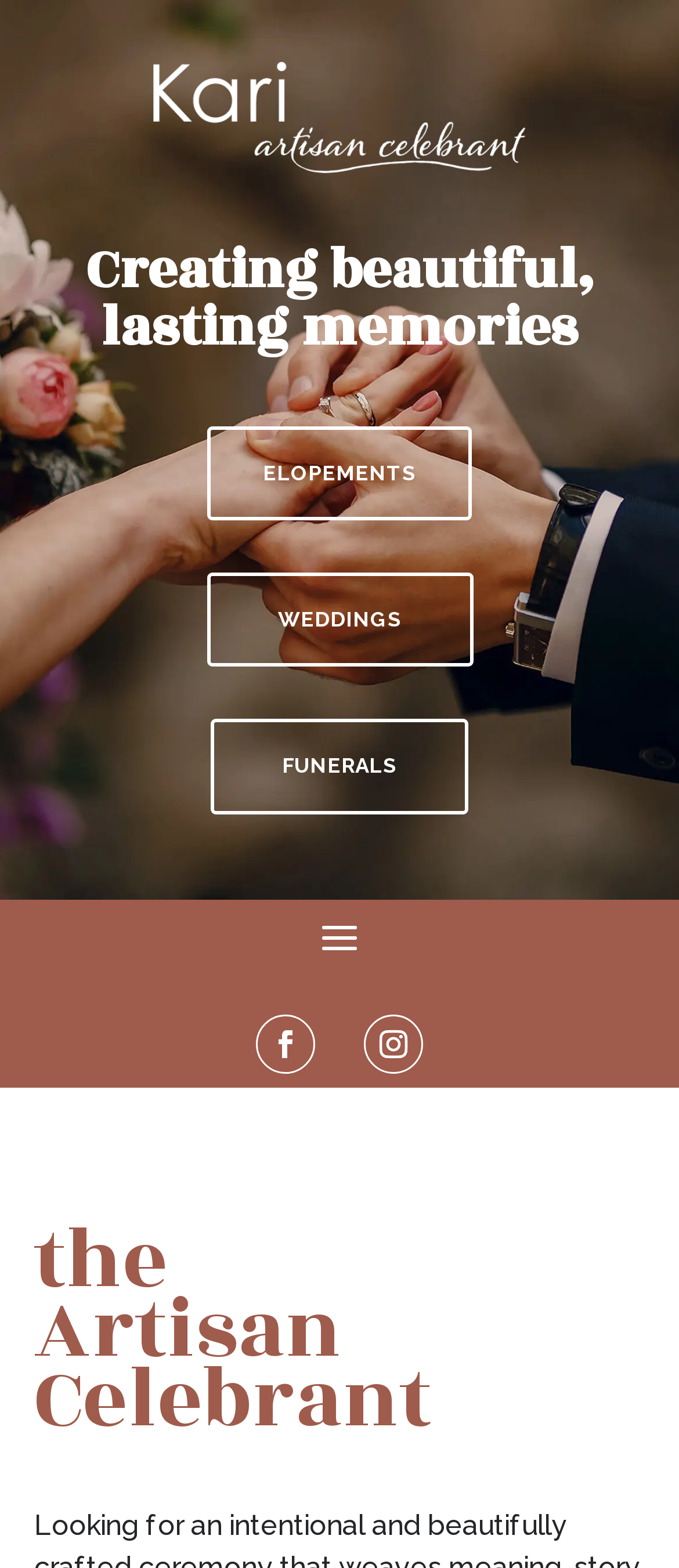Locate and extract the headline of this webpage.

Creating beautiful, lasting memories